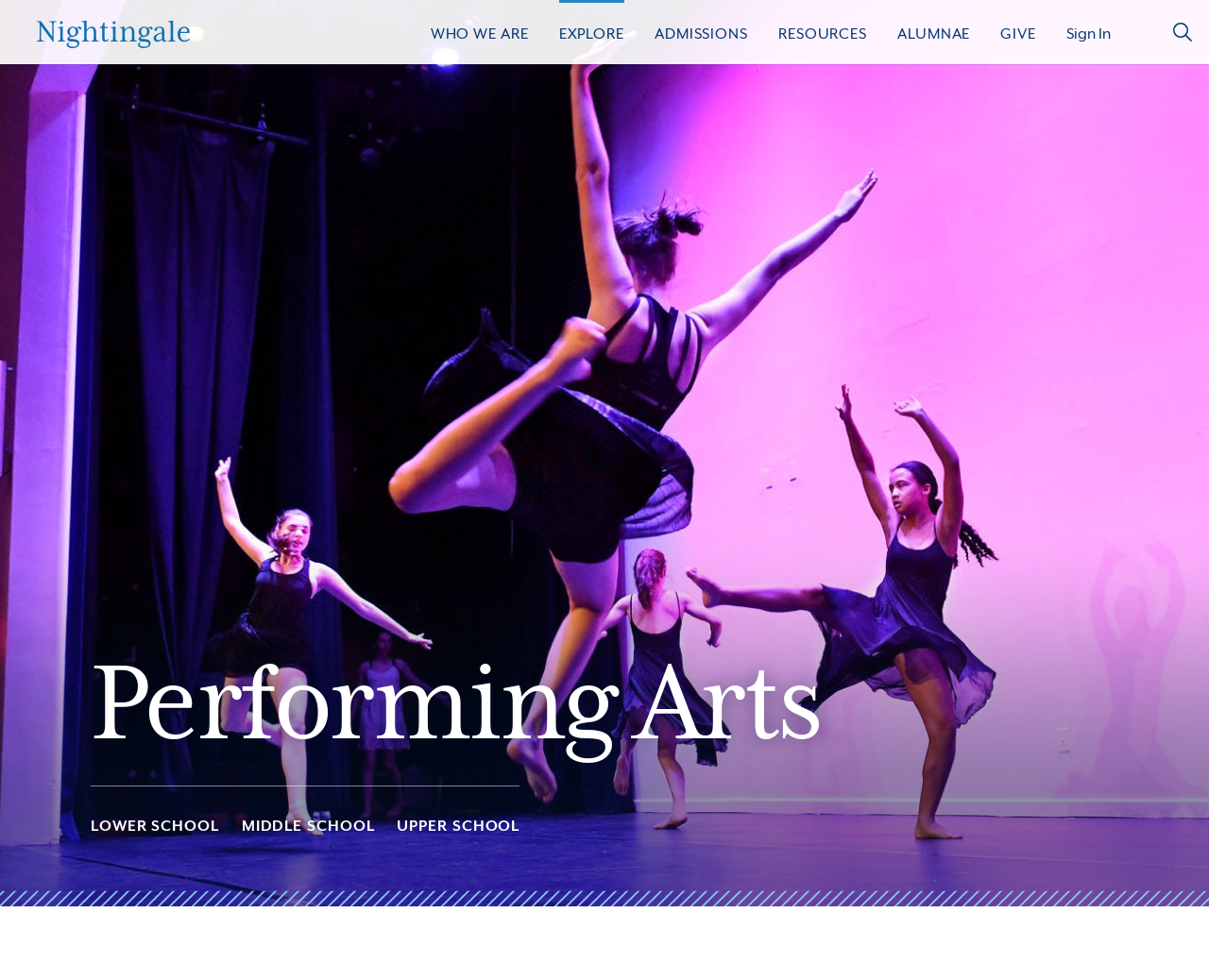Explain in detail what is displayed on the webpage.

The webpage is about the Nightingale-Bamford School, a performing arts institution. At the top left, there is a link to the school's homepage. Below it, there are five main navigation links: "WHO WE ARE", "EXPLORE", "ADMISSIONS", "RESOURCES", and "ALUMNAE", each with a corresponding button to close the dropdown menu. These links are aligned horizontally and take up most of the top section of the page.

The "WHO WE ARE" section is located below the navigation links and features a heading with the same title. It includes a paragraph of text that describes the school's history, mission, and leadership.

To the right of the "WHO WE ARE" section is the "EXPLORE" section, which also has a heading with the same title. This section includes a paragraph of text that describes the school's facilities and educational approach.

Below the "EXPLORE" section are the "ADMISSIONS", "RESOURCES", and "ALUMNAE" sections, each with its own heading and paragraph of text. The "ADMISSIONS" section describes the application process, while the "RESOURCES" section lists various resources available to students and faculty. The "ALUMNAE" section is about the school's alumni community.

Further down the page, there is a "GIVE" section with a heading and a paragraph of text that describes the school's fundraising efforts.

At the top right corner of the page, there is a "Sign In" link and a search button. Below the main content area, there is a section dedicated to performing arts, with links to different school levels: "LOWER SCHOOL", "MIDDLE SCHOOL", and "UPPER SCHOOL".